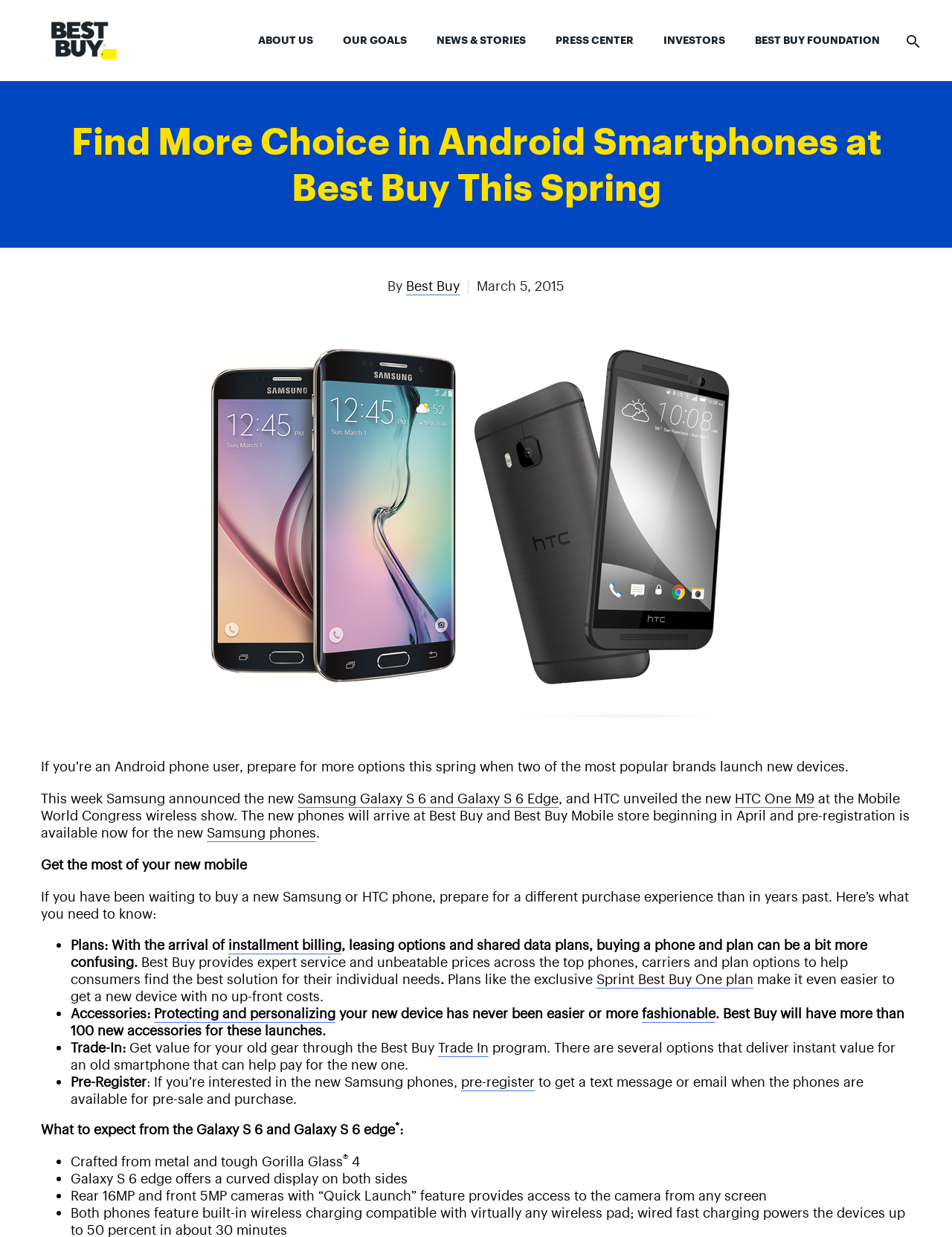Identify the bounding box coordinates of the section to be clicked to complete the task described by the following instruction: "Explore the HTC One M9". The coordinates should be four float numbers between 0 and 1, formatted as [left, top, right, bottom].

[0.772, 0.639, 0.855, 0.653]